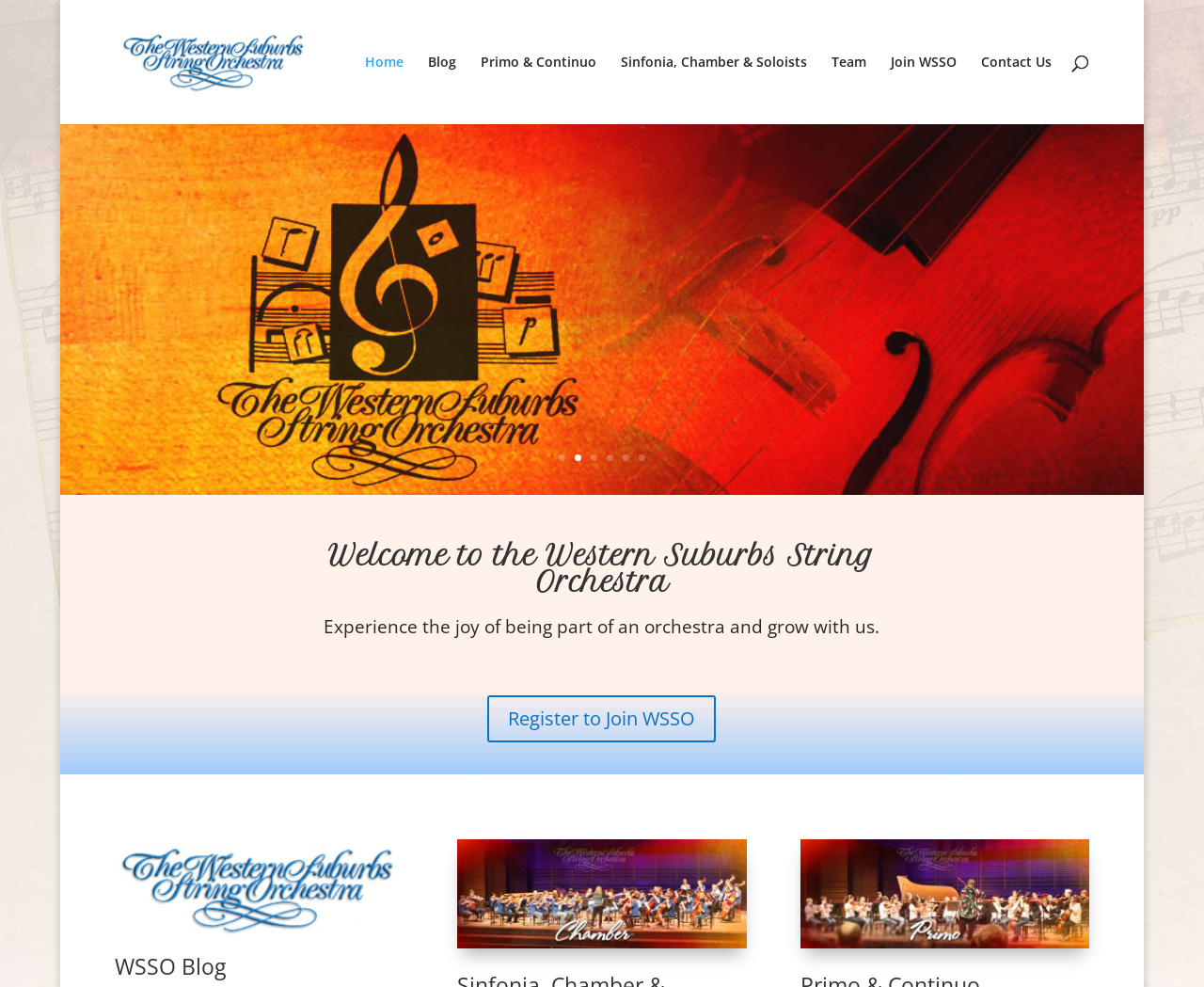What is the name of the orchestra?
Can you offer a detailed and complete answer to this question?

I found the answer by looking at the heading element 'Welcome to the Western Suburbs String Orchestra' which suggests that the webpage is about an orchestra with this name.